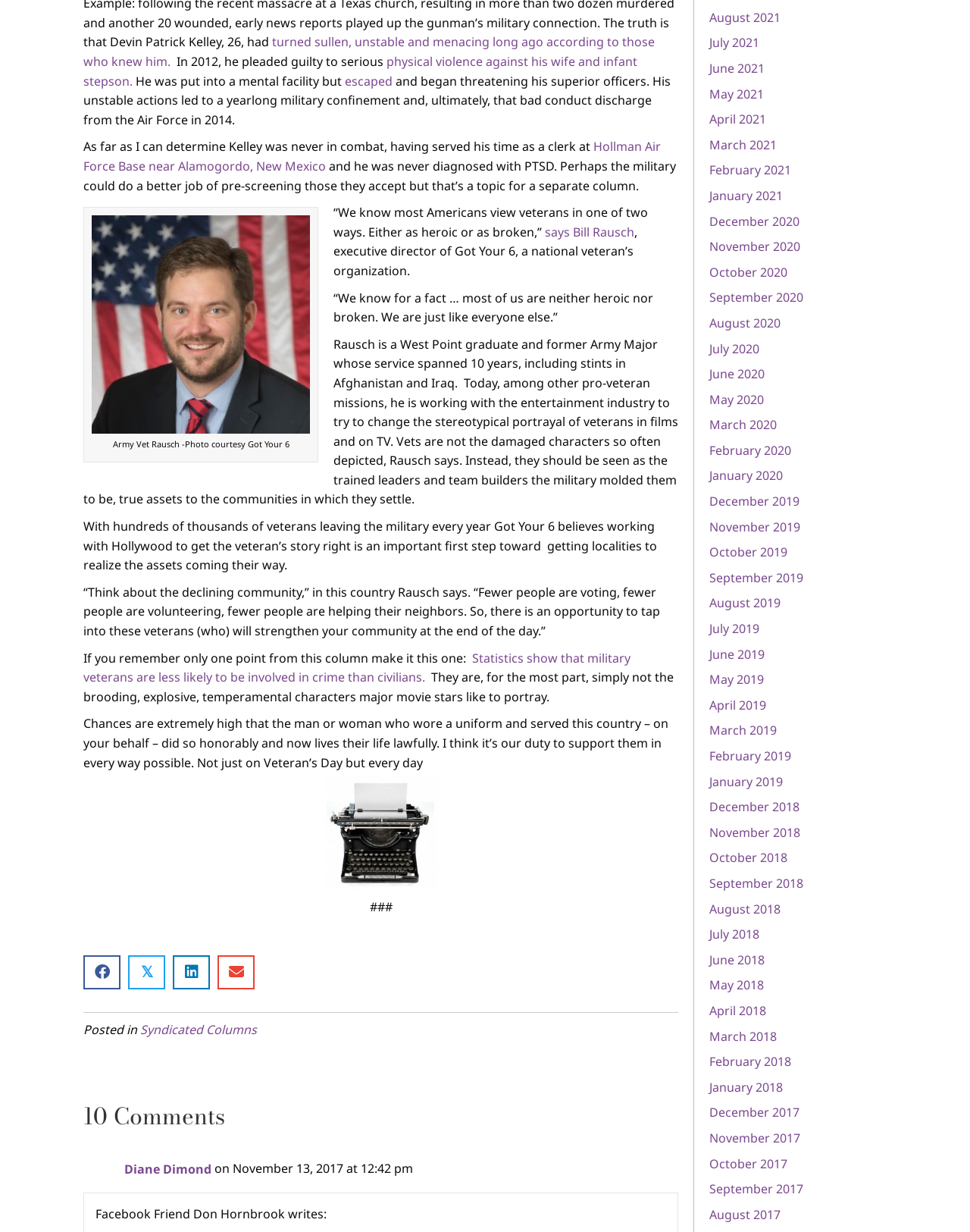Locate the bounding box coordinates of the area you need to click to fulfill this instruction: 'View comments'. The coordinates must be in the form of four float numbers ranging from 0 to 1: [left, top, right, bottom].

[0.086, 0.893, 0.699, 0.919]